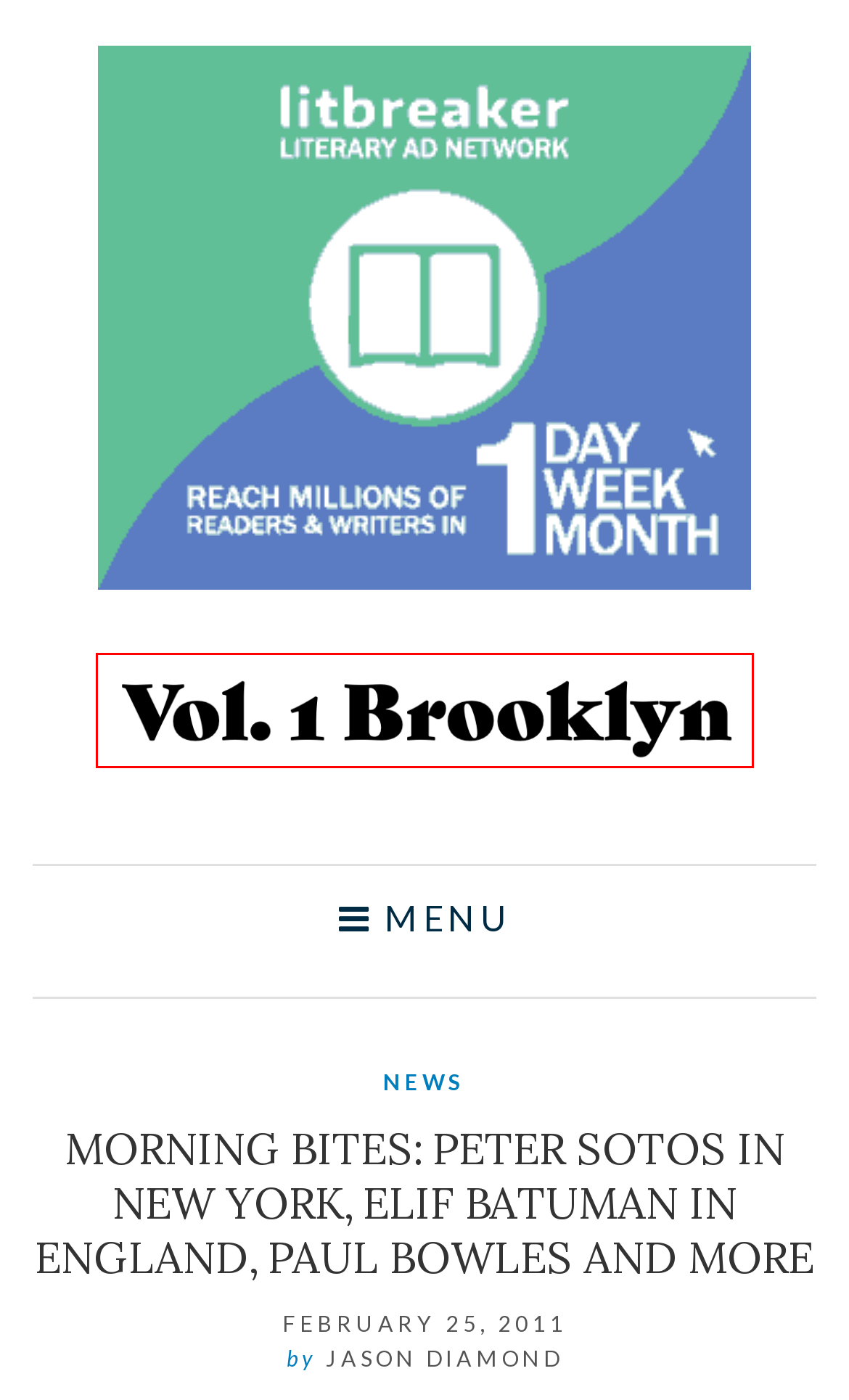You are presented with a screenshot of a webpage with a red bounding box. Select the webpage description that most closely matches the new webpage after clicking the element inside the red bounding box. The options are:
A. Bites – Vol. 1 Brooklyn
B. music – Vol. 1 Brooklyn
C. Vol. 1 Brooklyn
D. Books – Vol. 1 Brooklyn
E. Film – Vol. 1 Brooklyn
F. The Donkeys – Vol. 1 Brooklyn
G. Events – Vol. 1 Brooklyn
H. News – Vol. 1 Brooklyn

C